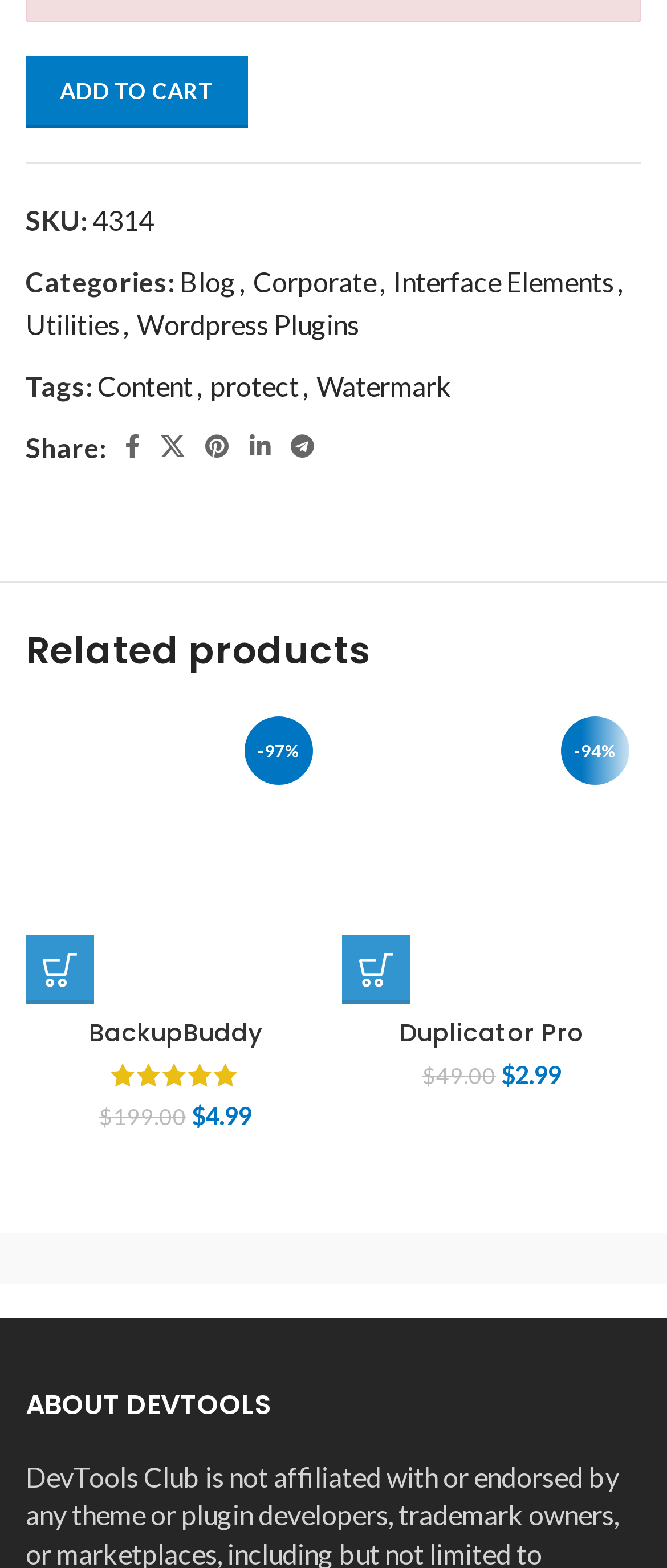Indicate the bounding box coordinates of the clickable region to achieve the following instruction: "Visit the Blog page."

[0.269, 0.169, 0.354, 0.189]